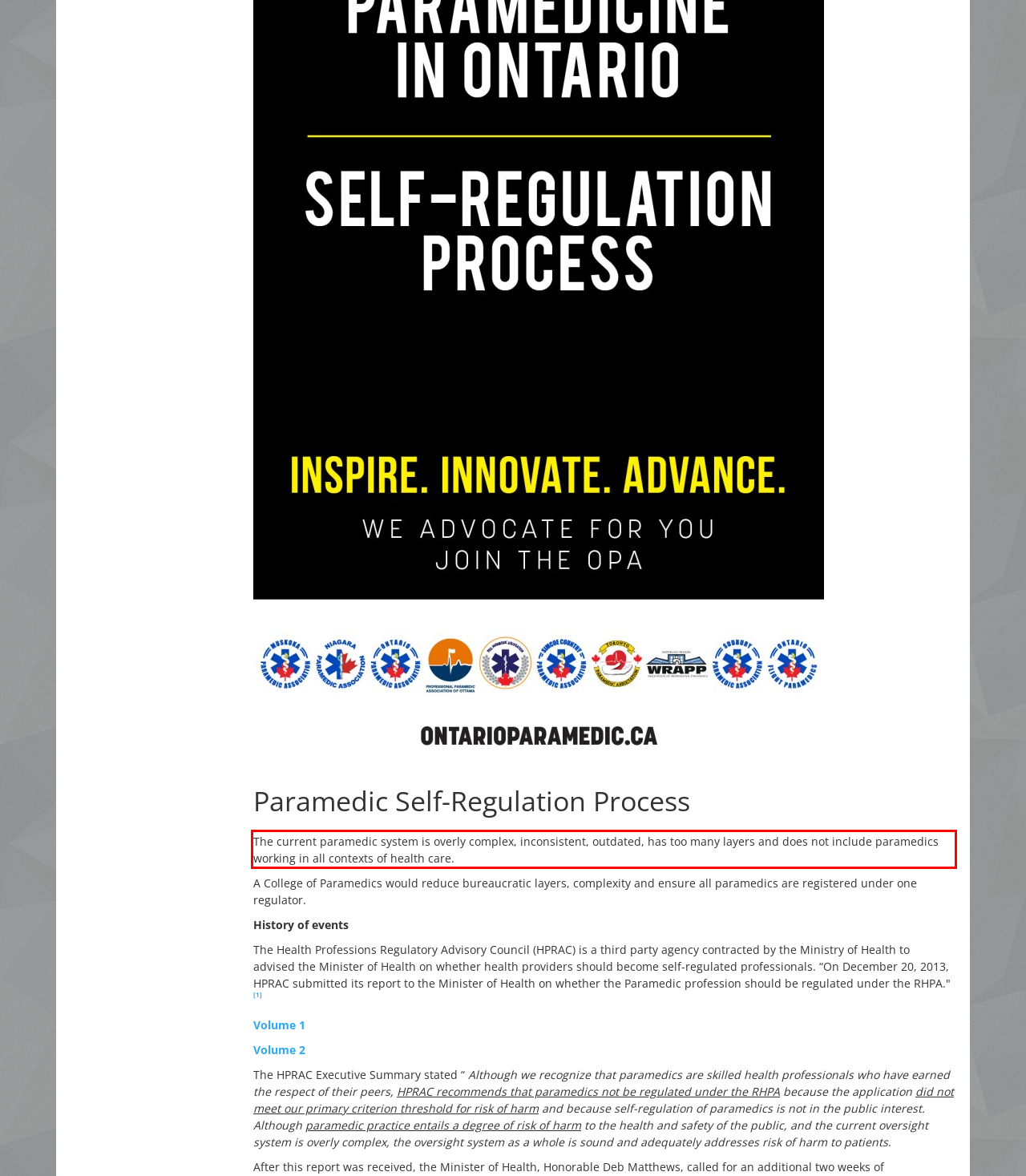From the screenshot of the webpage, locate the red bounding box and extract the text contained within that area.

The current paramedic system is overly complex, inconsistent, outdated, has too many layers and does not include paramedics working in all contexts of health care.